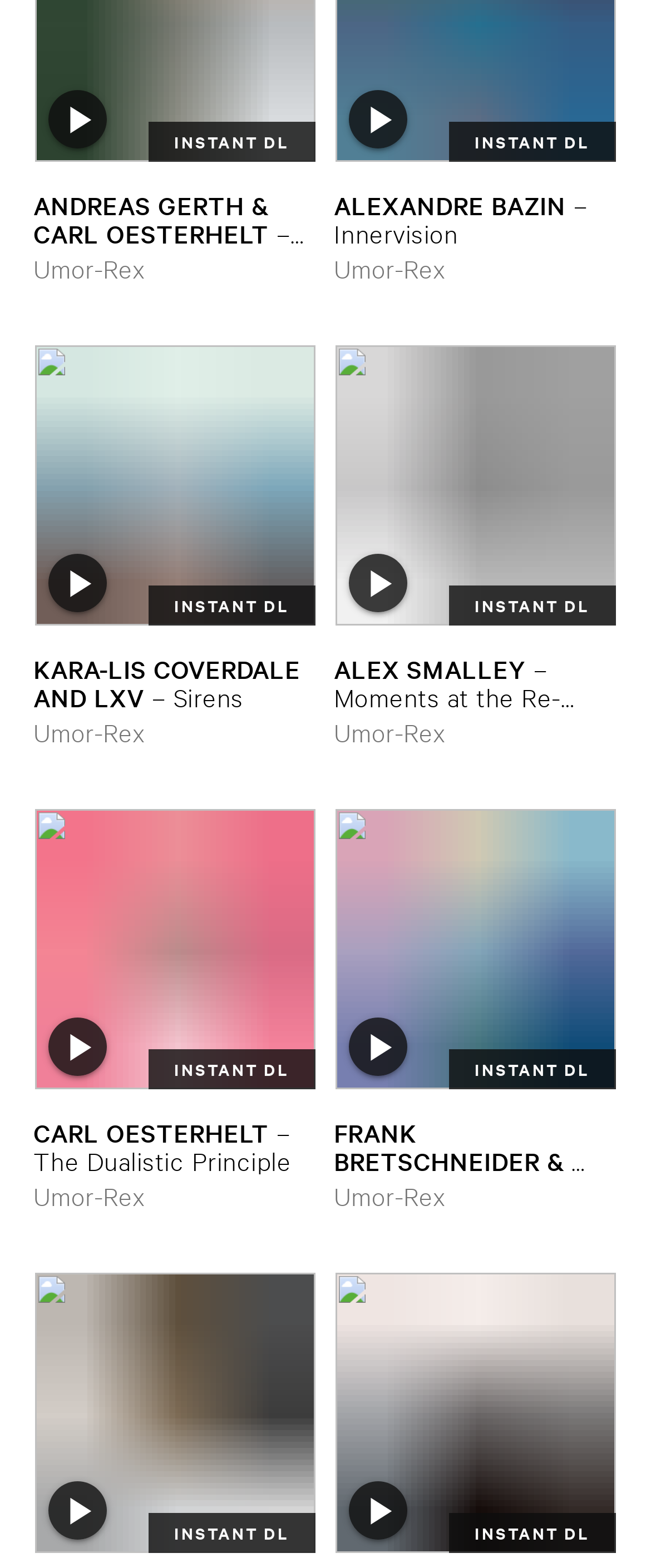Determine the bounding box coordinates for the UI element with the following description: "Umor-Rex". The coordinates should be four float numbers between 0 and 1, represented as [left, top, right, bottom].

[0.513, 0.457, 0.684, 0.477]